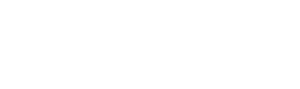Describe all the aspects of the image extensively.

The image features a sleek, modern logo of "Team Ctf," which represents a high-caliber consulting firm offering strategic advice and tips related to IT consulting, particularly in the realm of employee benefits for brokers. The design is minimalist and professional, reflecting the firm’s commitment to excellence and innovation. The logo is prominently placed to enhance brand recognition, aligning well with the informative theme presented in the accompanying article titled "5 Best Practices for Employee Benefits Brokers," aimed at guiding brokers on how to enhance their services and client relationships. The visual identity serves to reinforce the firm's mission of providing top-notch consulting advice in a competitive market.